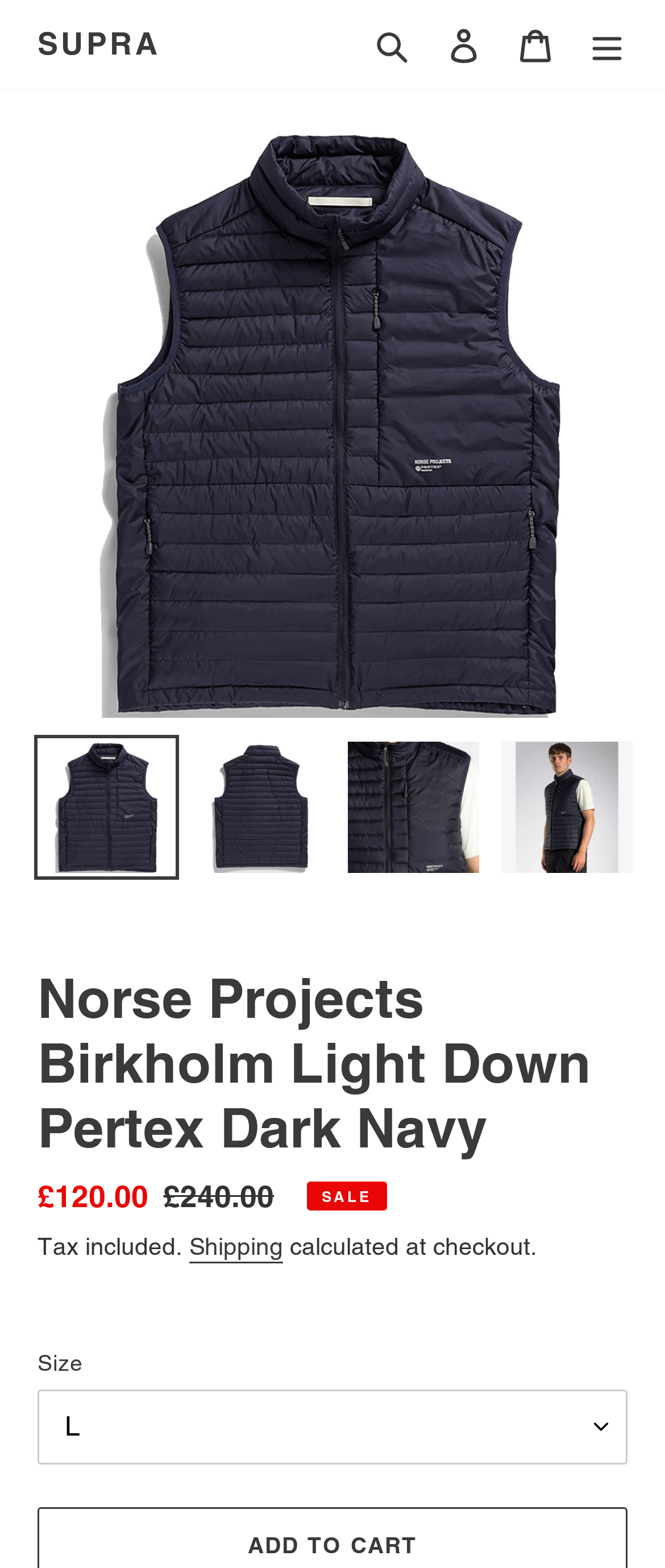Identify the bounding box coordinates for the element that needs to be clicked to fulfill this instruction: "Search for products". Provide the coordinates in the format of four float numbers between 0 and 1: [left, top, right, bottom].

[0.536, 0.005, 0.644, 0.051]